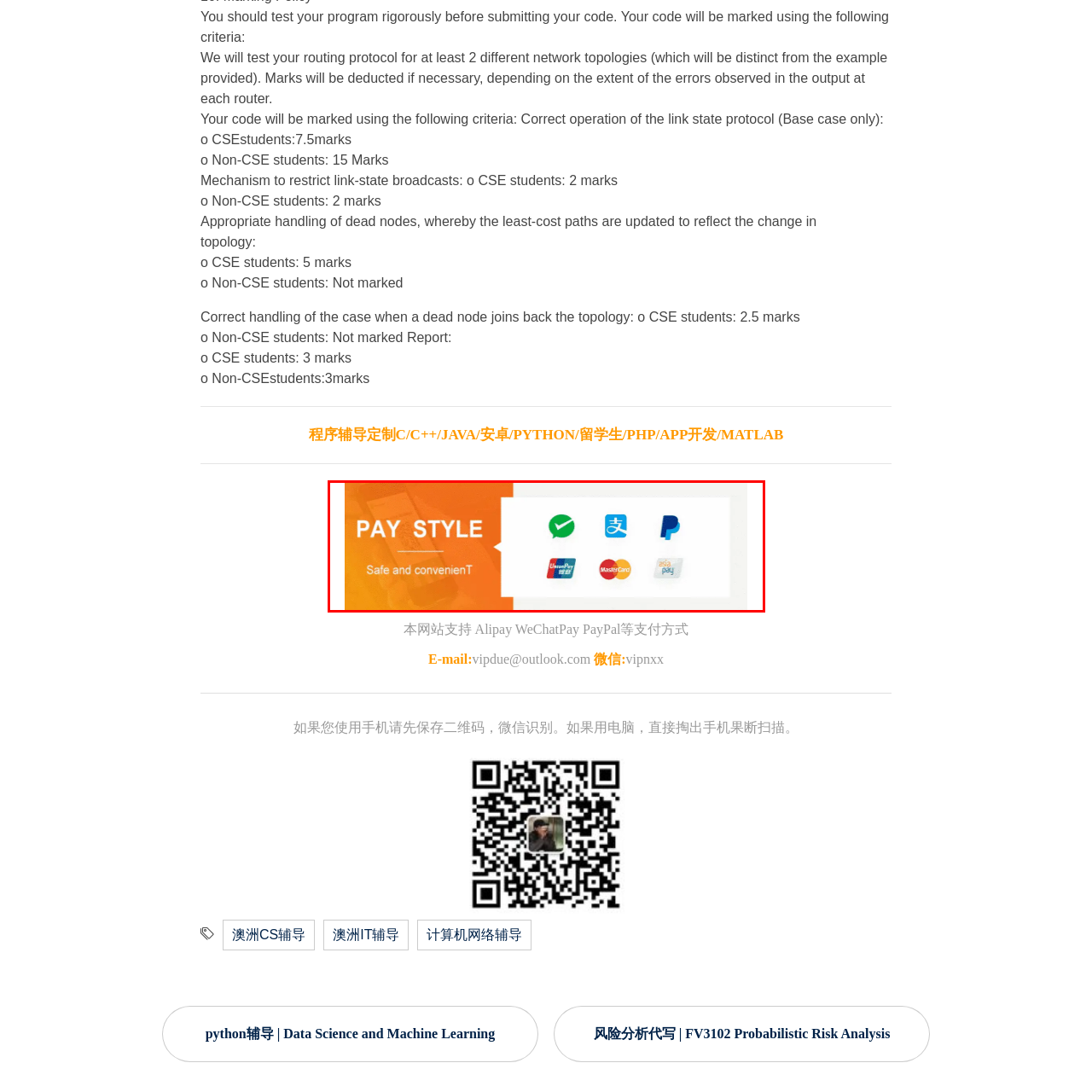Elaborate on the scene depicted inside the red bounding box.

The image prominently features the phrase "PAY STYLE" with the subtitle "Safe and convenient" highlighted in an eye-catching design. Accompanying this text are recognizable logos of various payment methods, including WeChat Pay, Alipay, PayPal, UnionPay, Mastercard, and a logo for AsiaPay. This visual emphasizes a modern, user-friendly approach to financial transactions, suggesting a focus on security and ease for users seeking payment options. The vibrant orange background contrasts with the white and colored icons, drawing attention to the essential message of accessible and secure payment solutions.